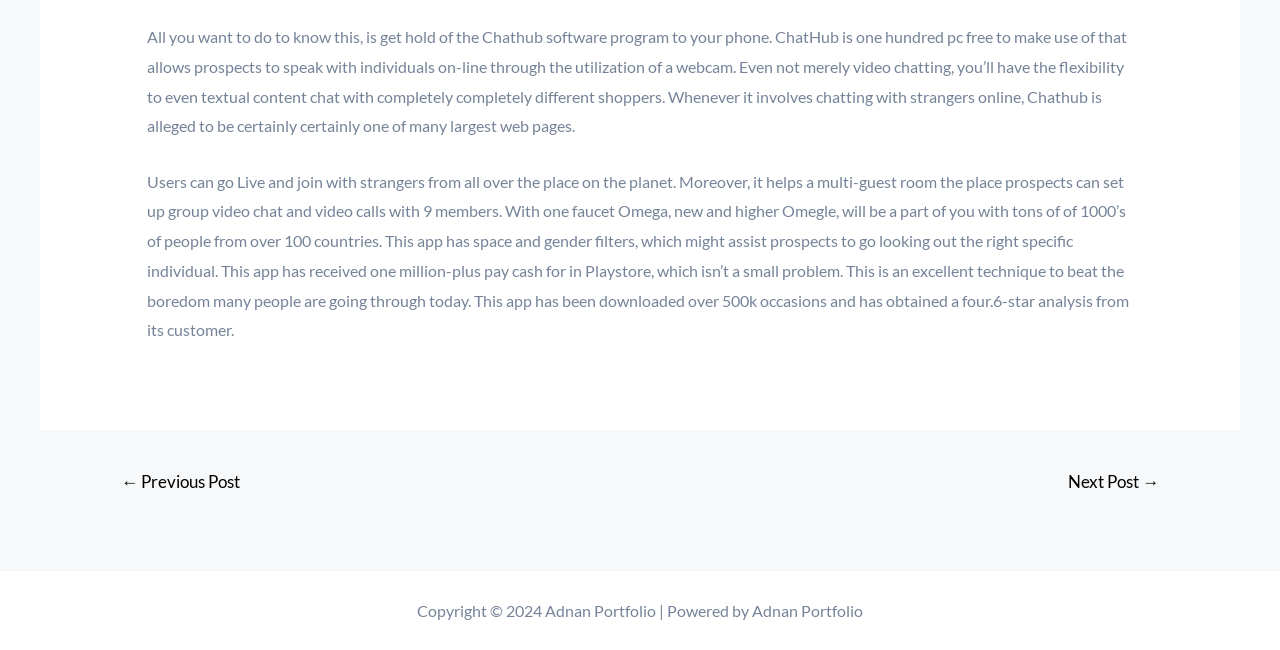Answer the following query with a single word or phrase:
Who is the owner of the website?

Adnan Portfolio